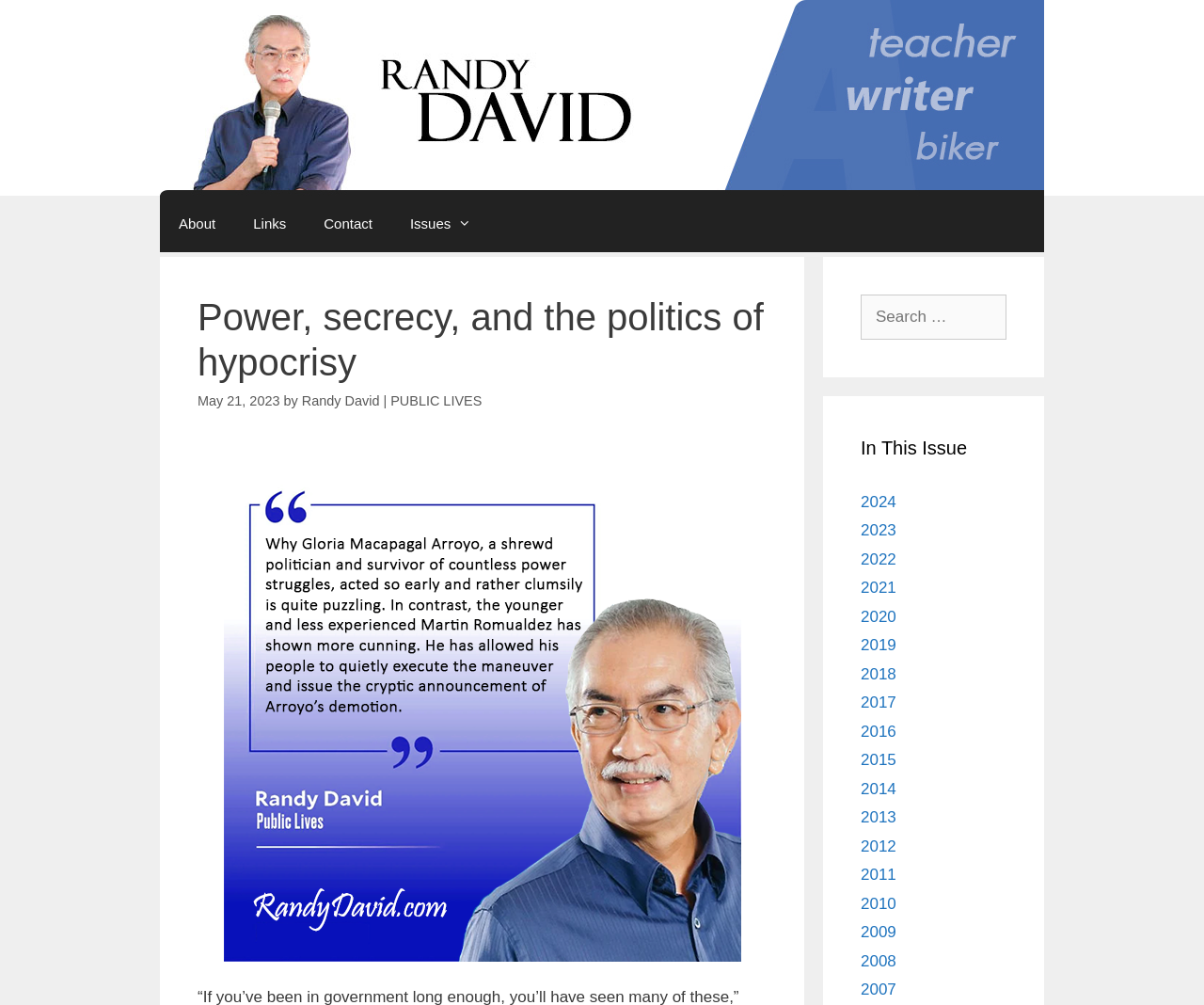Locate the bounding box coordinates of the clickable area needed to fulfill the instruction: "Search for something".

[0.715, 0.293, 0.836, 0.338]